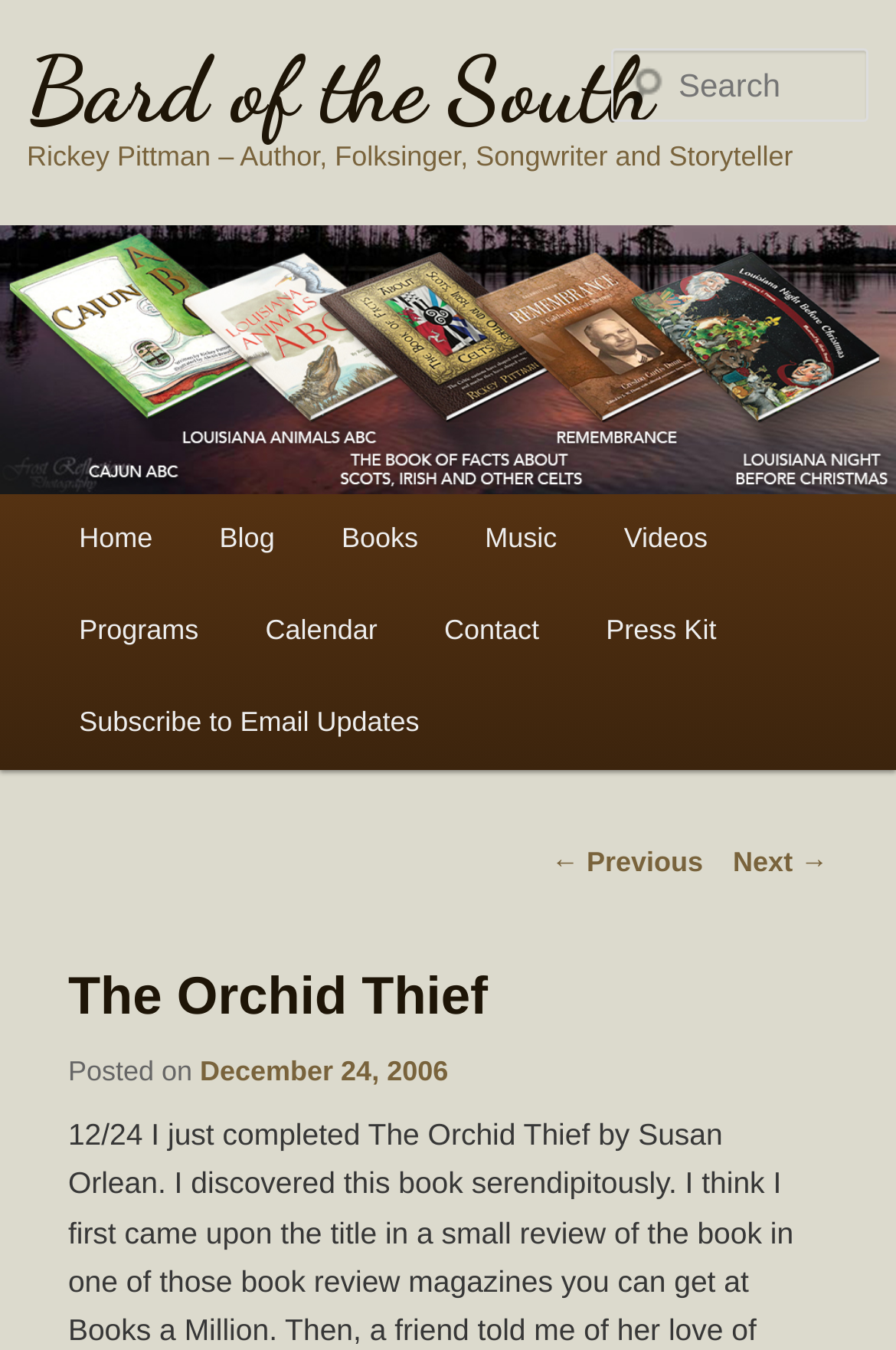For the given element description ← Previous, determine the bounding box coordinates of the UI element. The coordinates should follow the format (top-left x, top-left y, bottom-right x, bottom-right y) and be within the range of 0 to 1.

[0.615, 0.626, 0.785, 0.65]